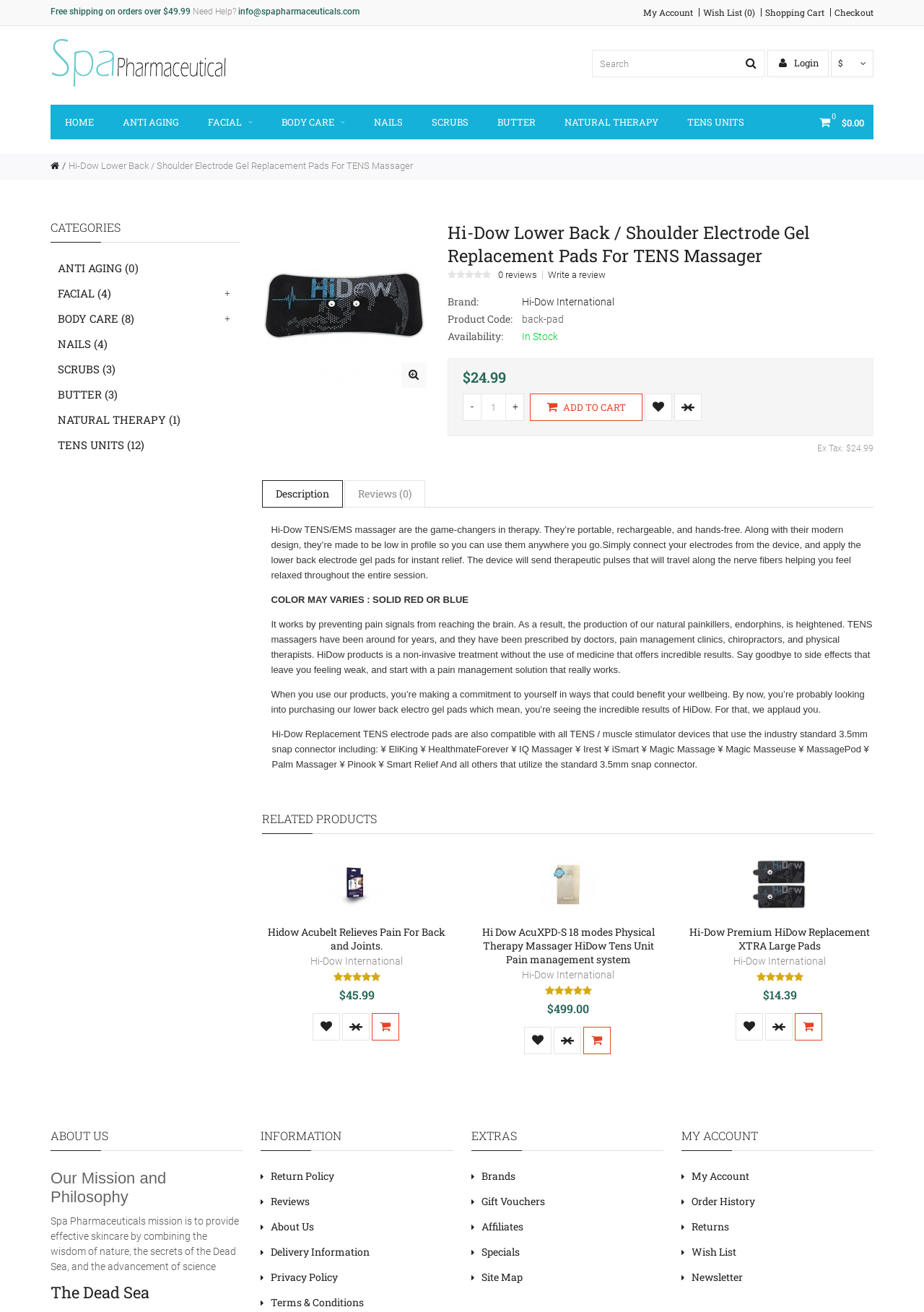What is the main heading of this webpage? Please extract and provide it.

Hi-Dow Lower Back / Shoulder Electrode Gel Replacement Pads For TENS Massager